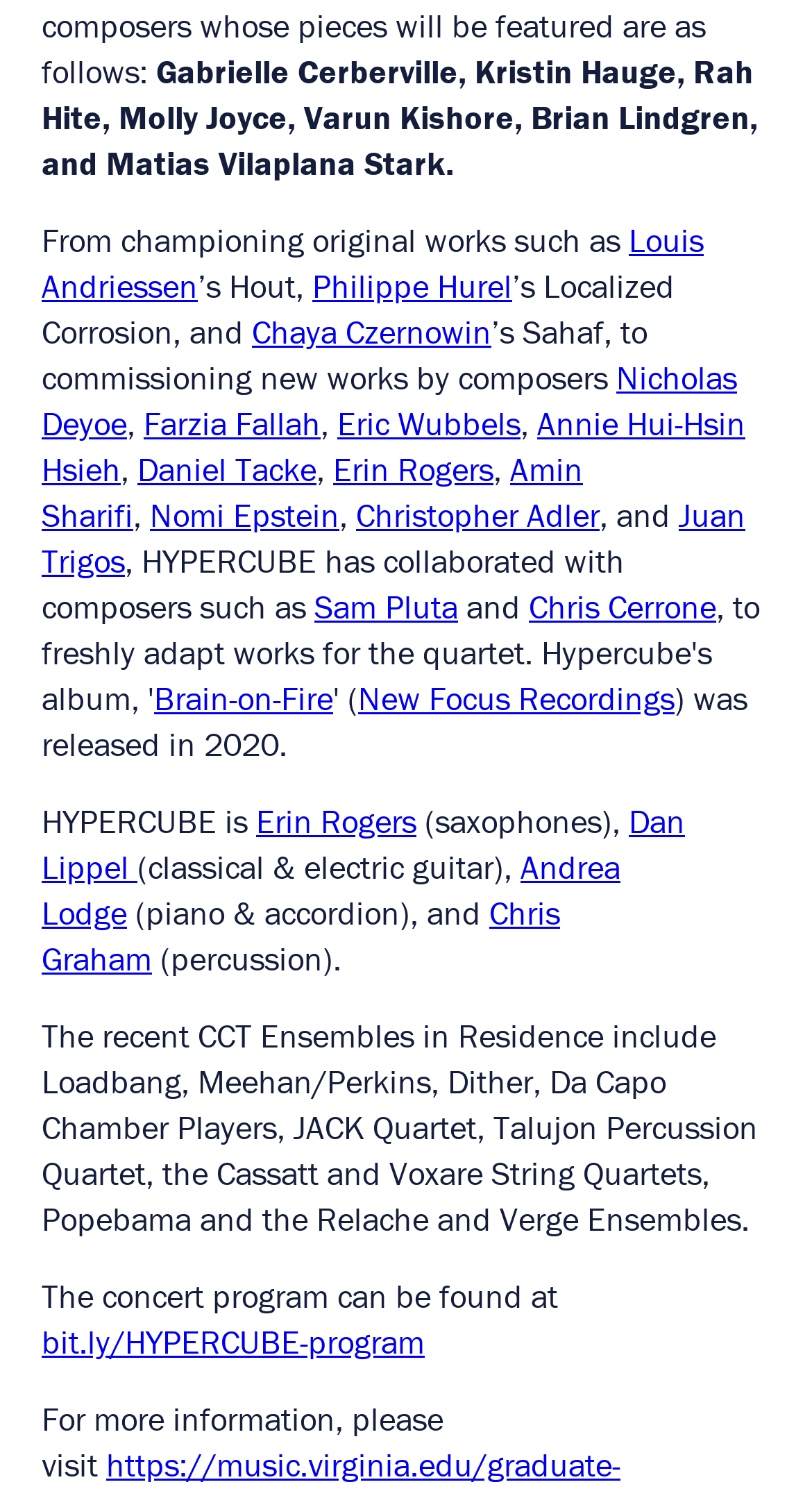Ascertain the bounding box coordinates for the UI element detailed here: "Annie Hui-Hsin Hsieh". The coordinates should be provided as [left, top, right, bottom] with each value being a float between 0 and 1.

[0.051, 0.27, 0.918, 0.329]